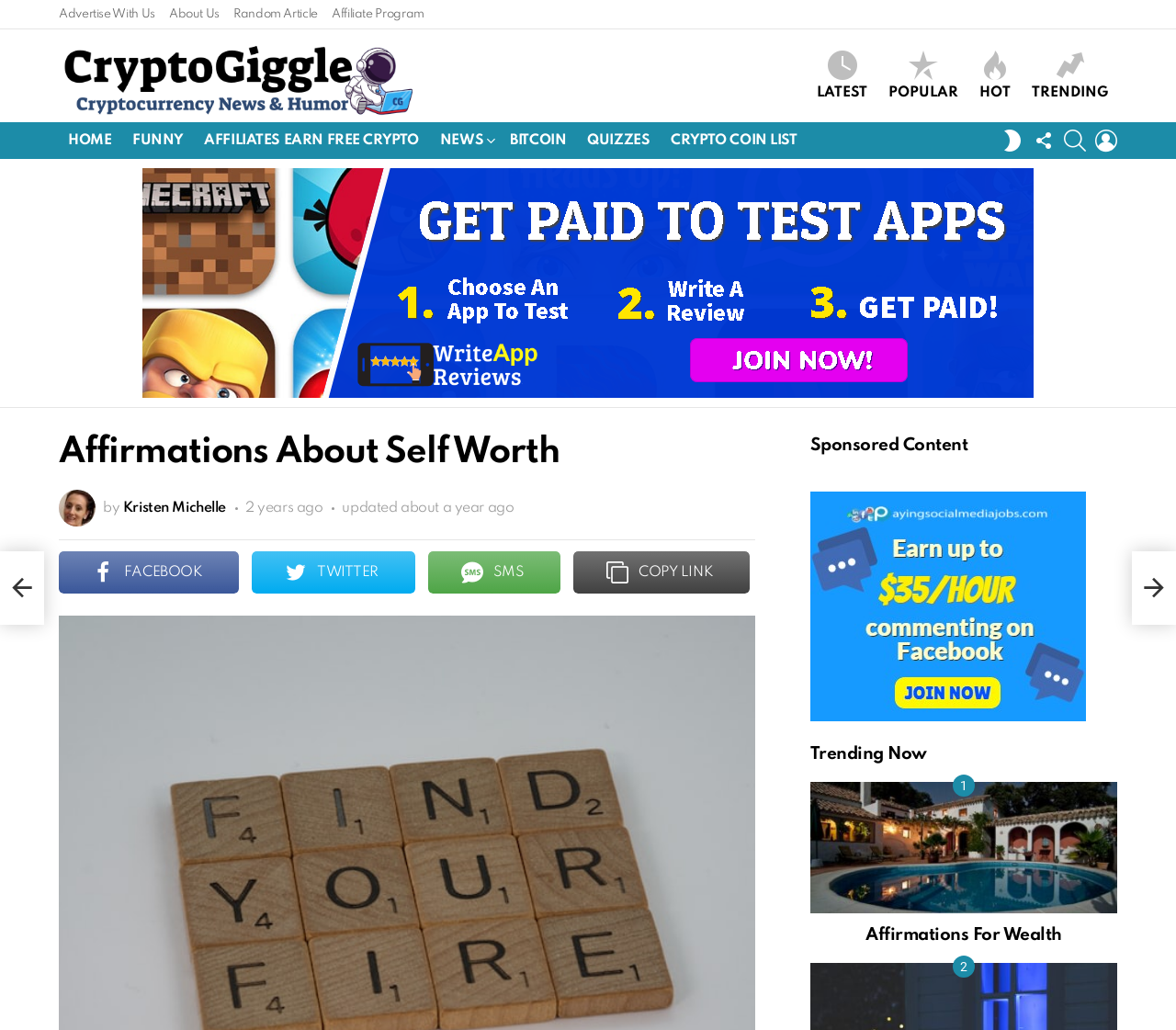Describe the webpage in detail, including text, images, and layout.

This webpage is about affirmations for self-worth, with a focus on providing 21 doses of self-love. At the top, there are several links to navigate to different sections of the website, including "Advertise With Us", "About Us", "Random Article", and "Affiliate Program". To the right of these links, there is a section with icons for "LATEST", "POPULAR", "HOT", and "TRENDING" articles.

Below this top section, there is a menu bar with links to "HOME", "FUNNY", "AFFILIATES EARN FREE CRYPTO", "NEWS", "BITCOIN", "QUIZZES", and "CRYPTO COIN LIST". To the right of this menu bar, there are buttons for "SWITCH SKIN" and "FOLLOW US", as well as a search icon and a login link.

The main content of the page is an article titled "Affirmations About Self Worth" by Kristen Michelle, which was published on August 29, 2022, and updated on December 17, 2022. The article has social media sharing links and a "COPY LINK" button below the title.

To the right of the article, there is a section titled "Sponsored Content" with a promotional image. Below this, there is a section titled "Trending Now" with a link to an article about "Affirmations For Wealth". This article has a heading and a link to read more.

Throughout the page, there are several images, including a logo for "Crypto Giggle" at the top and a promotional image for "promo" in the "Sponsored Content" section.